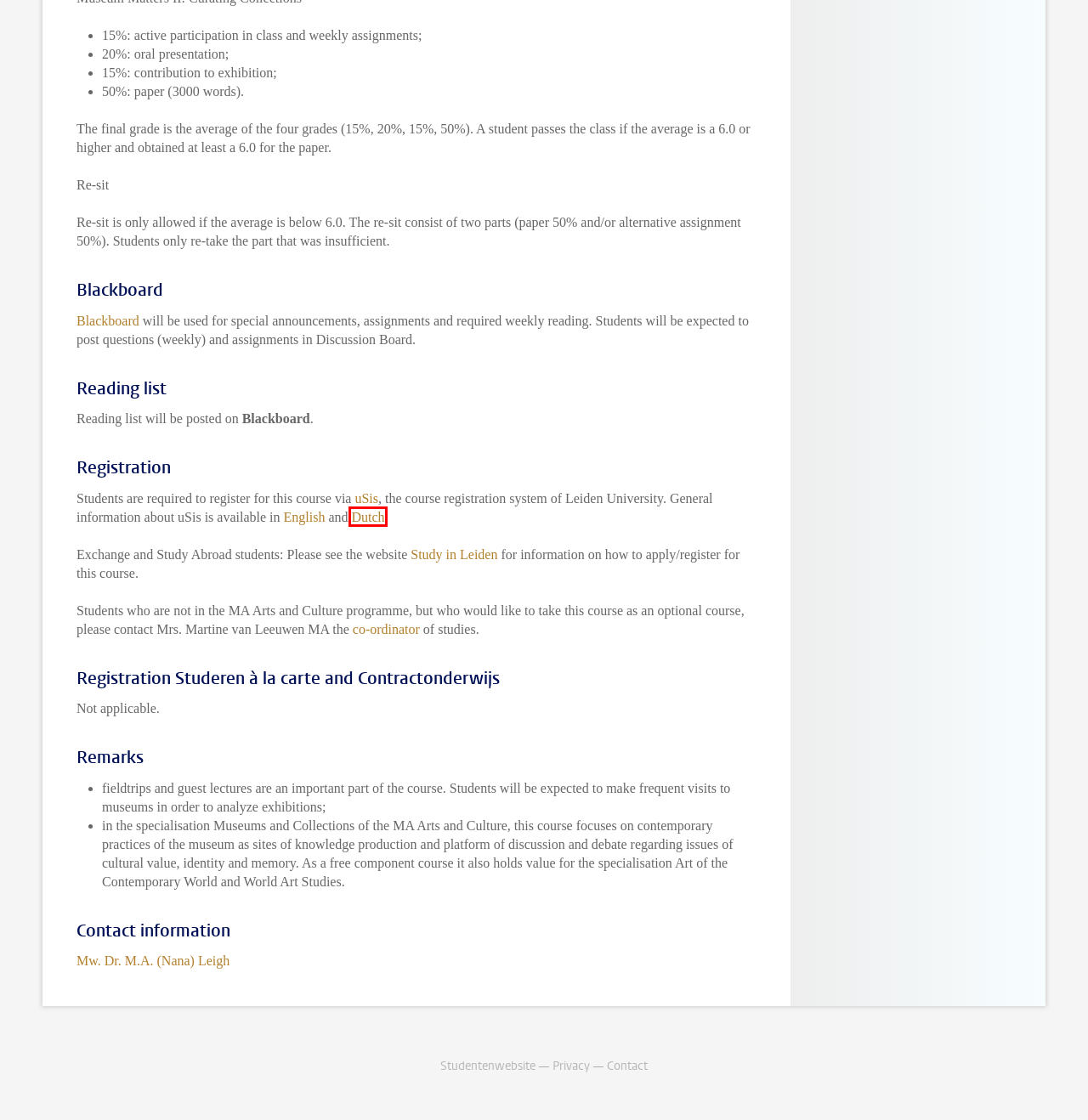You have a screenshot of a webpage with a red rectangle bounding box. Identify the best webpage description that corresponds to the new webpage after clicking the element within the red bounding box. Here are the candidates:
A. Museum Matters II: Curating Collections, 2015-2016 - Prospectus - Universiteit Leiden
B. Education - Leiden University
C. Studiegids - Universiteit Leiden
D. Centre for the Arts in Society (LUCAS) - Leiden University
E. Studentenwebsite - Universiteit Leiden
F. Faculty of Humanities - Leiden University
G. Privacyverklaringen - Universiteit Leiden
H. Arts and Culture: Museums and Collections (Master 2015-2016) - Studiegids - Universiteit Leiden

E